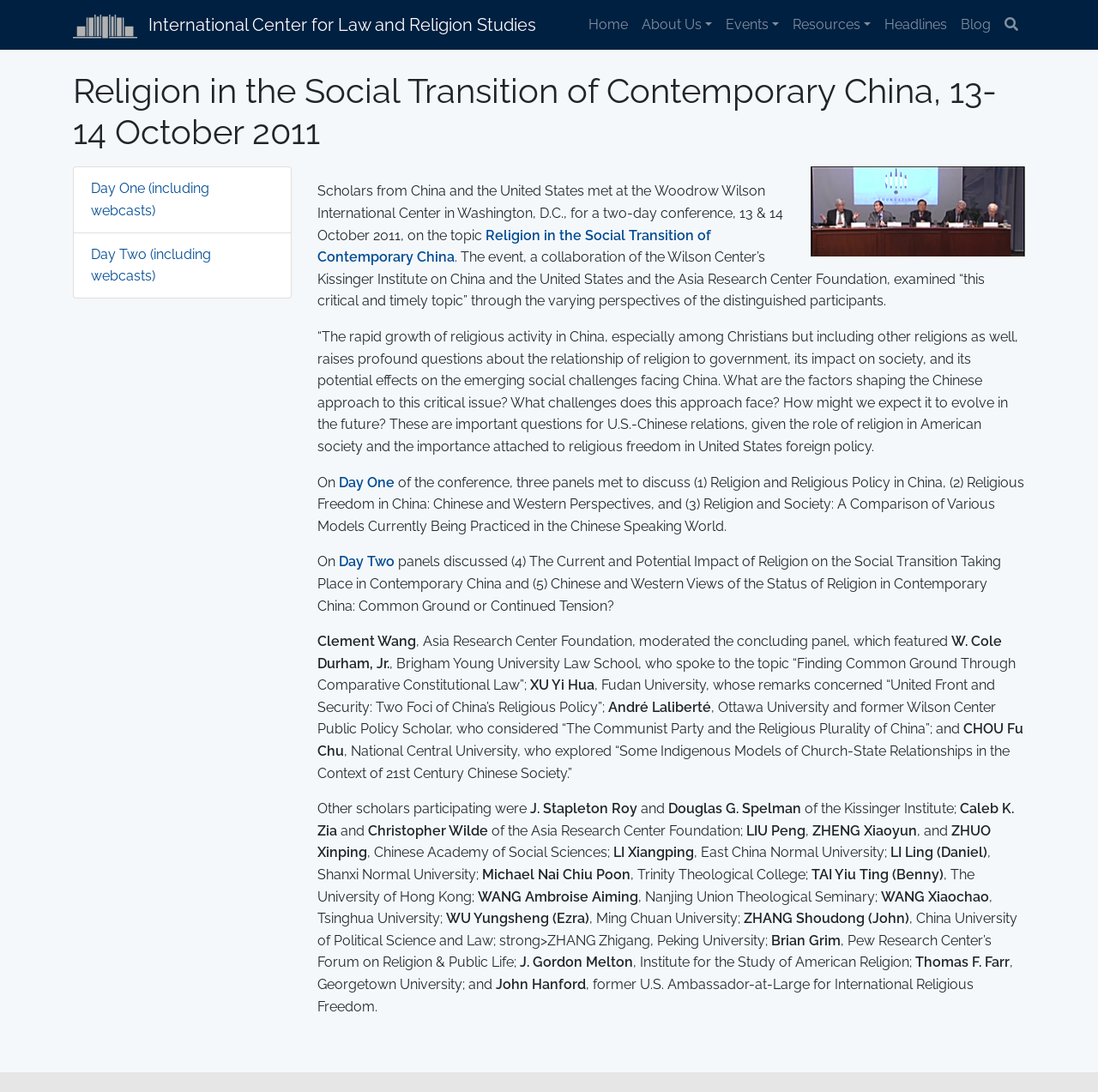Can you find the bounding box coordinates for the element to click on to achieve the instruction: "Explore 'Events'"?

[0.655, 0.007, 0.716, 0.039]